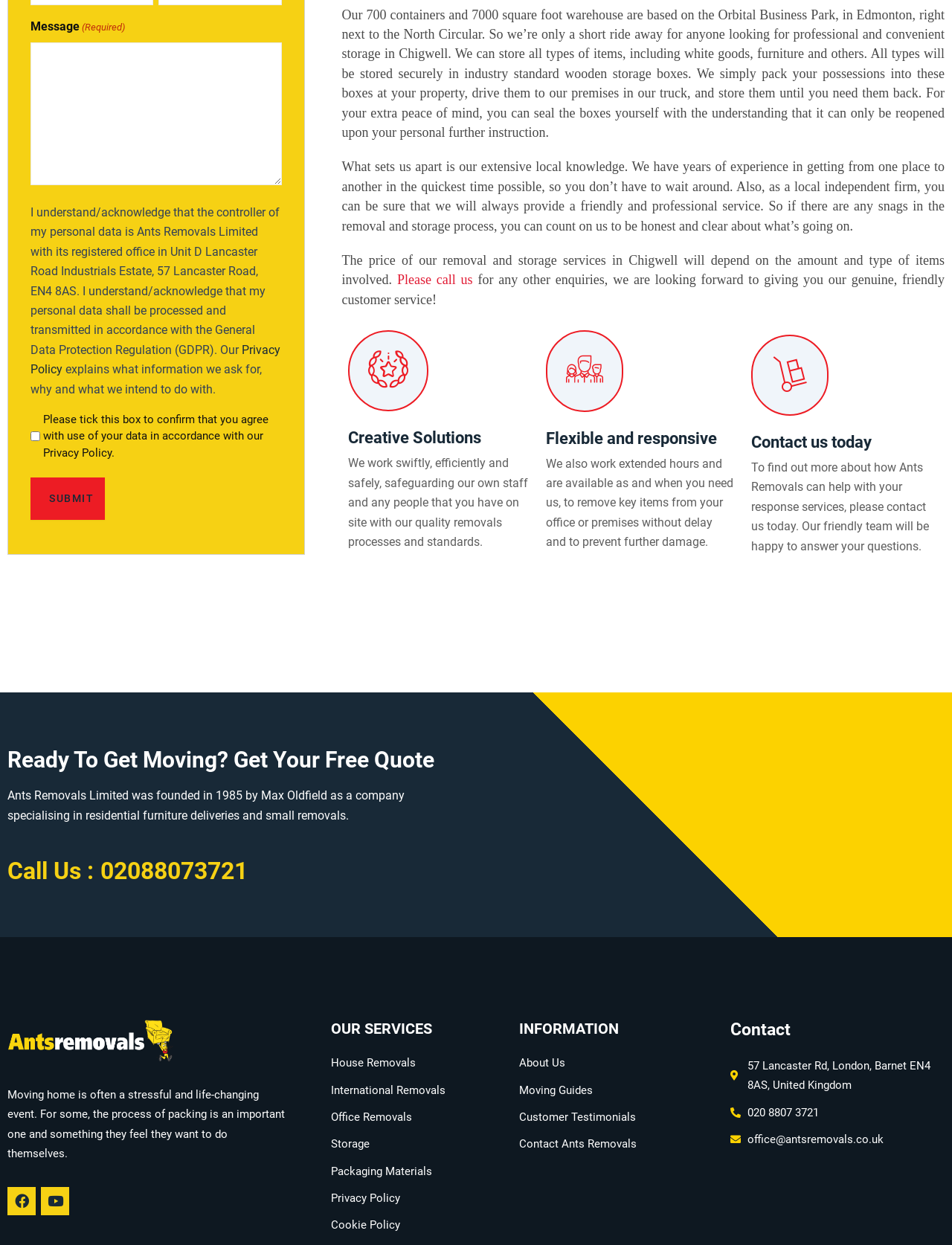What is the purpose of the checkbox?
Using the visual information, reply with a single word or short phrase.

To confirm agreement with Privacy Policy